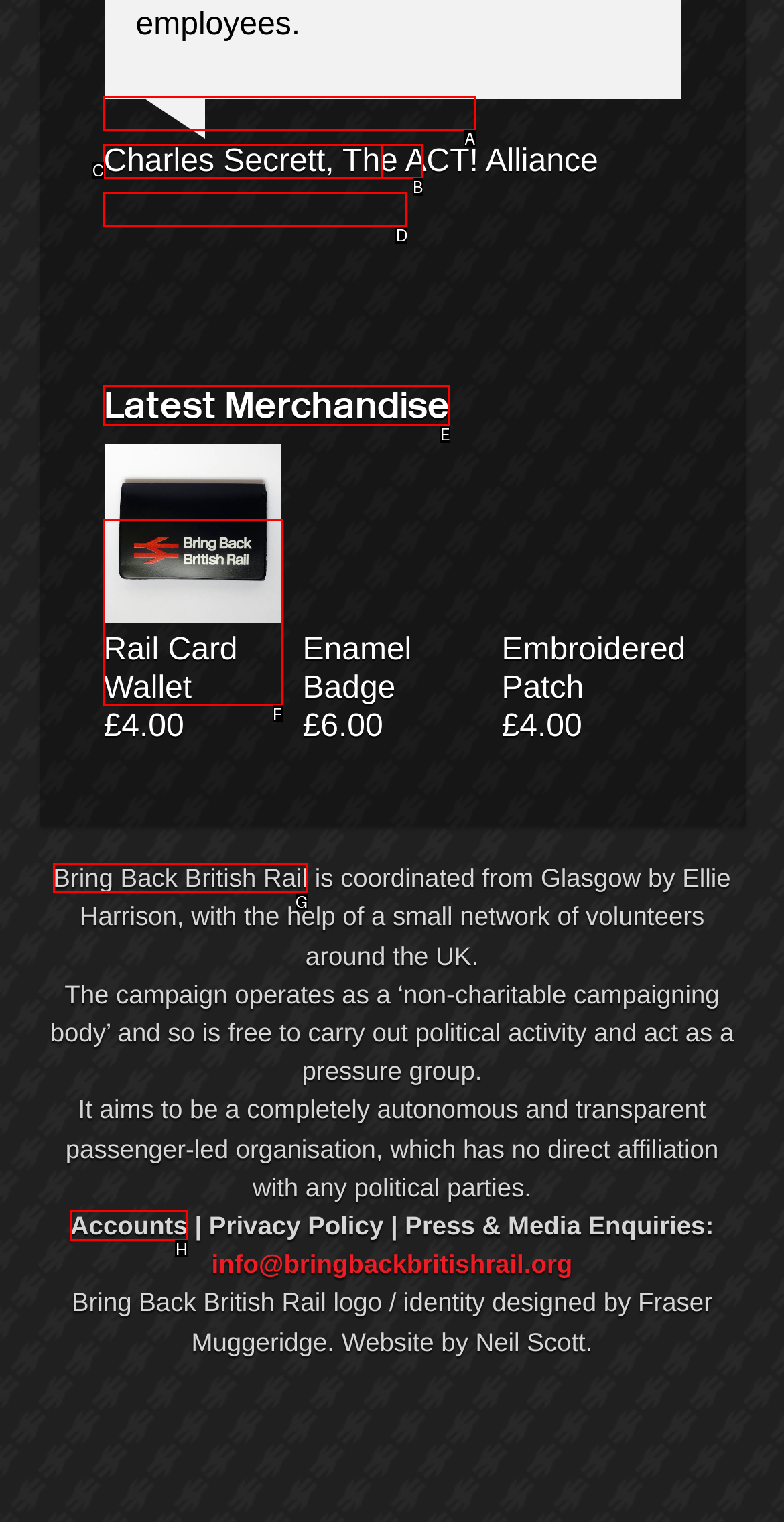Determine the letter of the UI element that you need to click to perform the task: Check the campaign's accounts.
Provide your answer with the appropriate option's letter.

H